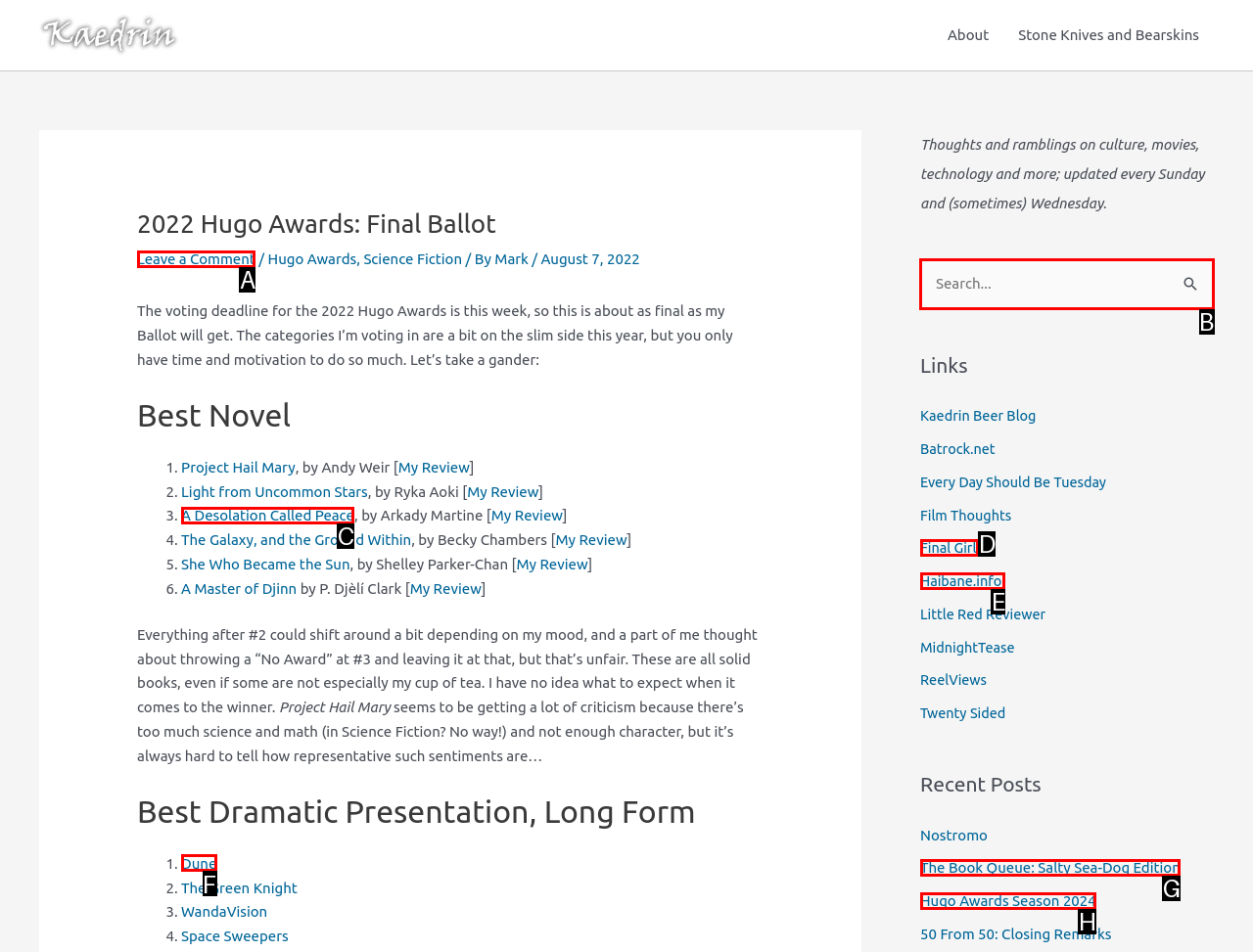Select the appropriate HTML element to click for the following task: Search for something
Answer with the letter of the selected option from the given choices directly.

B